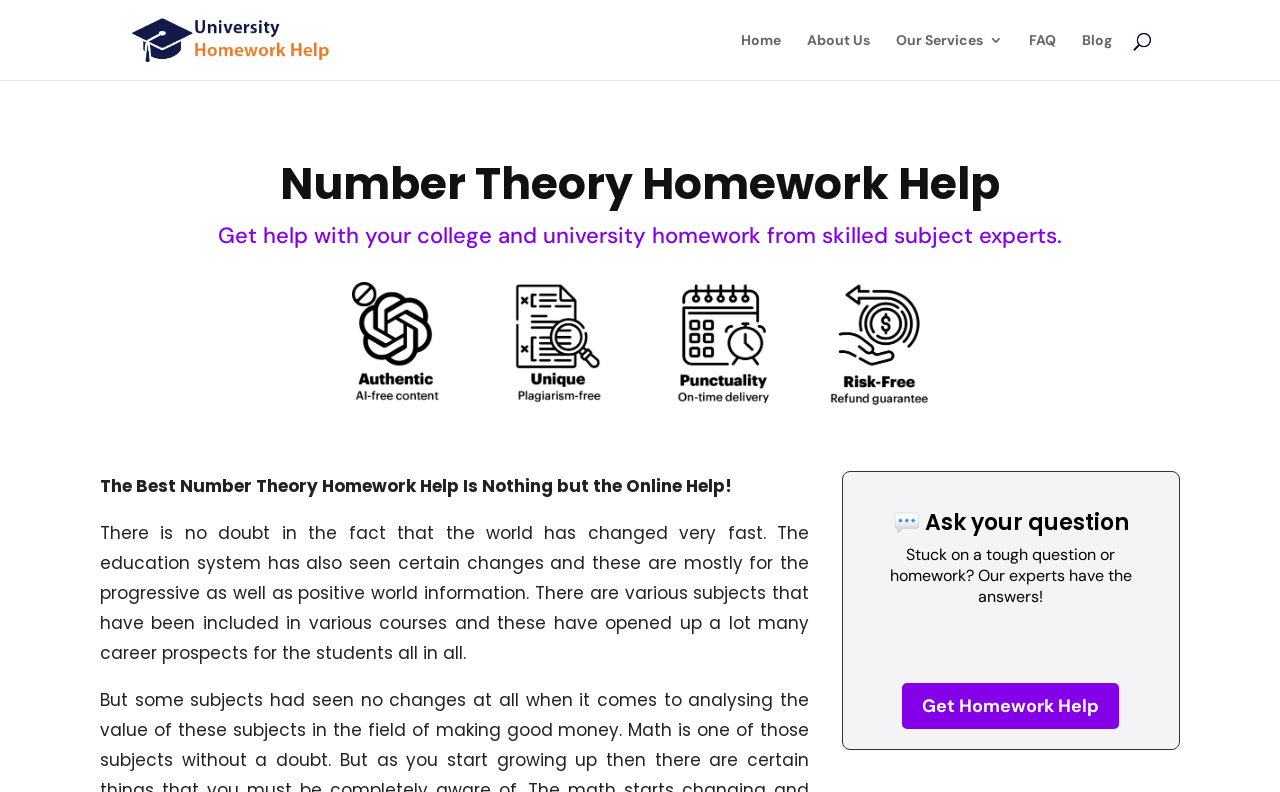What can students get from this website?
From the image, provide a succinct answer in one word or a short phrase.

Homework Help